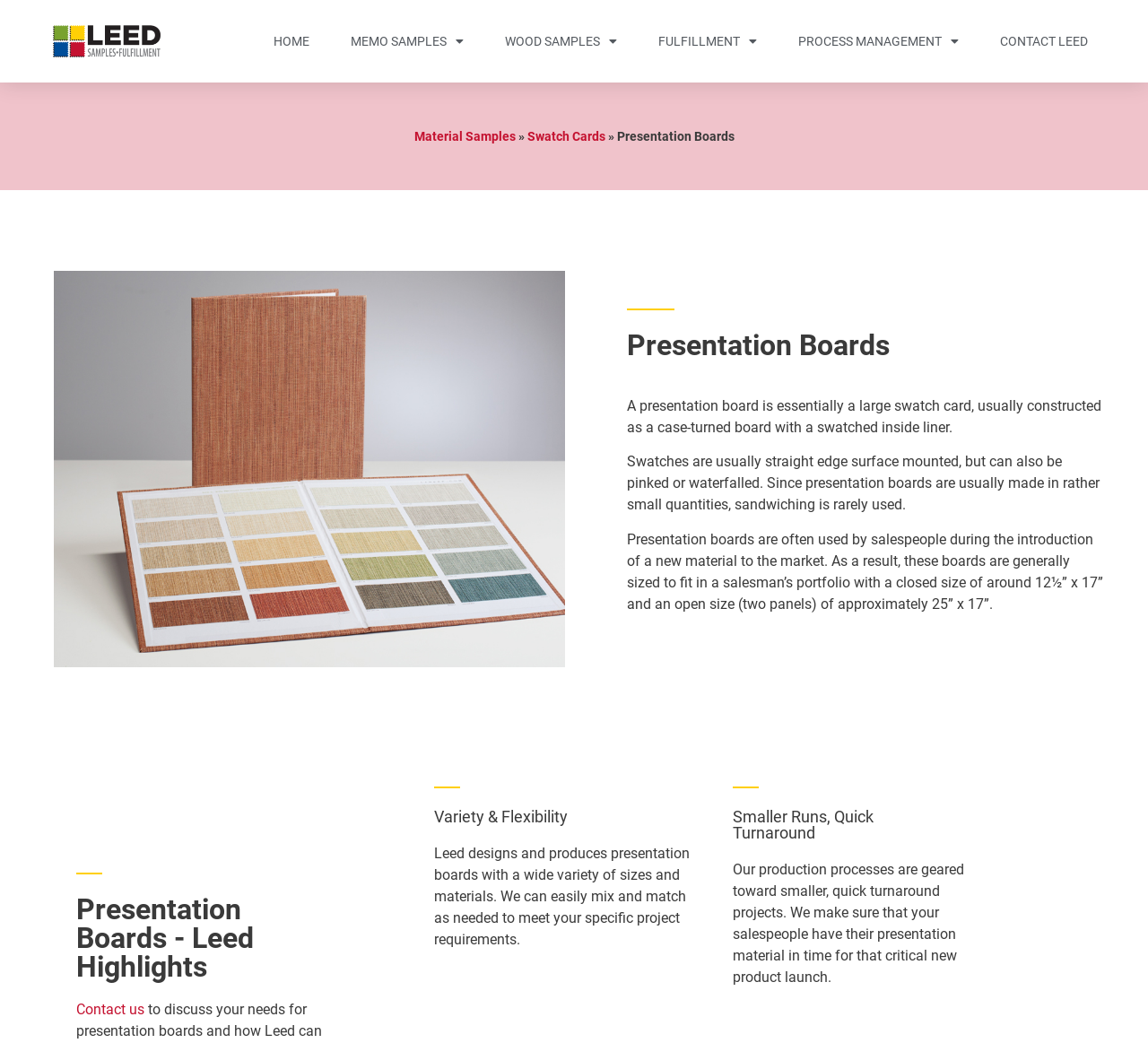What is the primary purpose of presentation boards?
Please use the image to provide a one-word or short phrase answer.

To showcase material samples